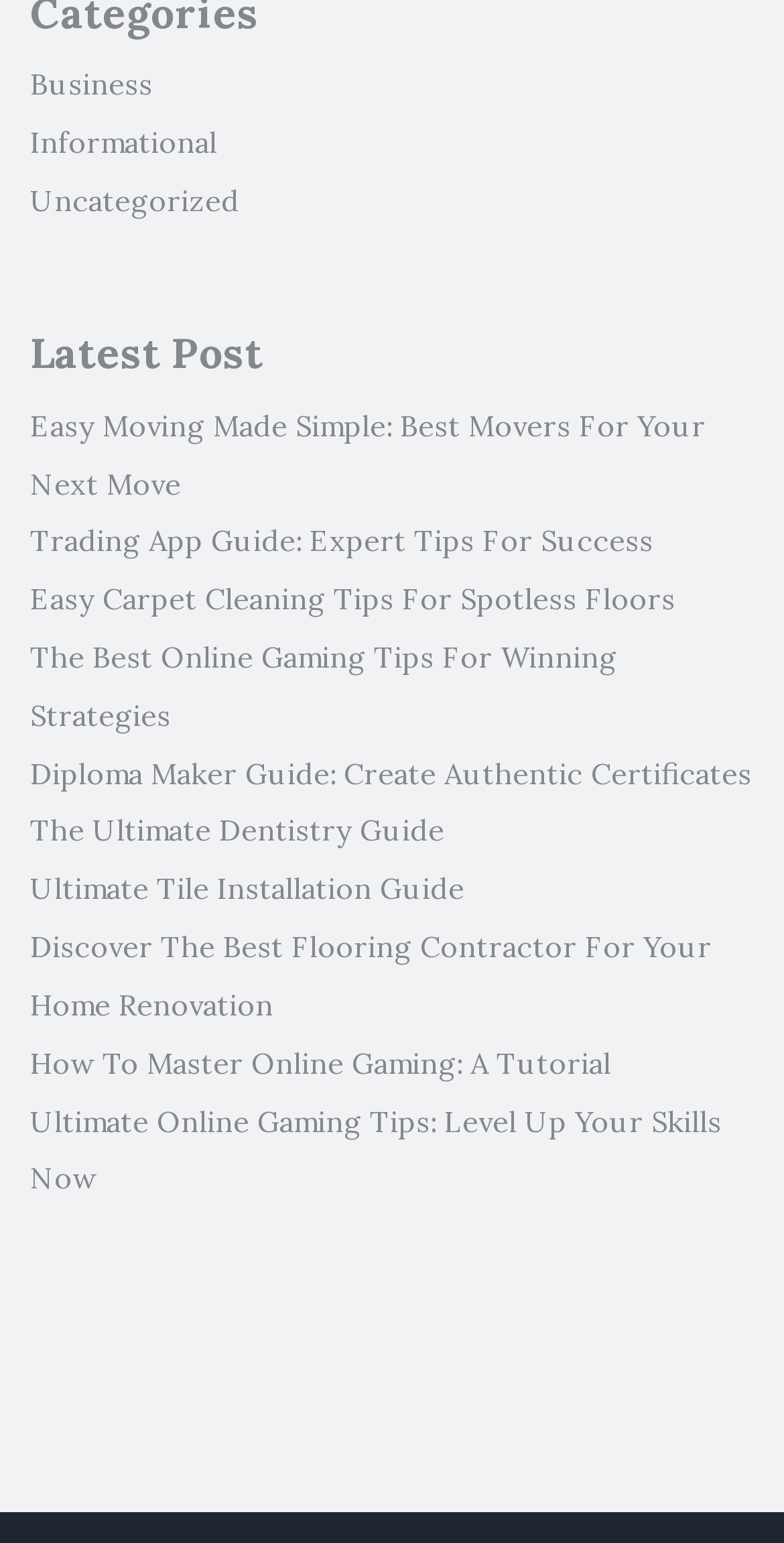Please locate the UI element described by "Business" and provide its bounding box coordinates.

[0.038, 0.044, 0.195, 0.067]